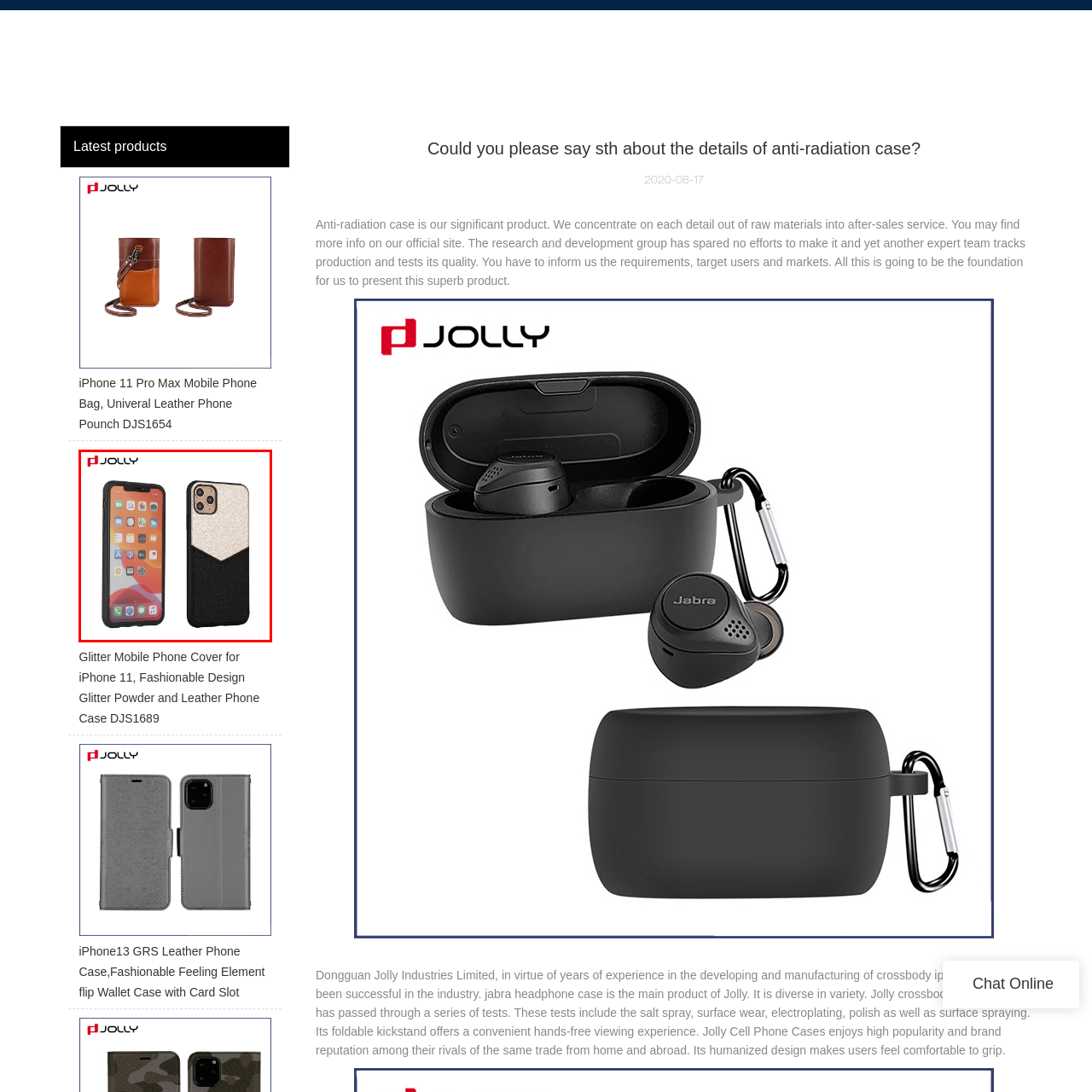Provide a comprehensive description of the image highlighted by the red bounding box.

The image showcases a stylish Glitter Mobile Phone Cover specifically designed for the iPhone 11. The case features a fashionable shimmering surface on the back, complemented by a sleek black base. This eye-catching design not only enhances the aesthetic appeal of the iPhone 11 but also provides essential protection. The case's unique texture and modern look make it an ideal accessory for those seeking both style and durability in their mobile phone gear. The branding of "Jolly" is prominently displayed at the top left corner, emphasizing the product's quality and design ethos.